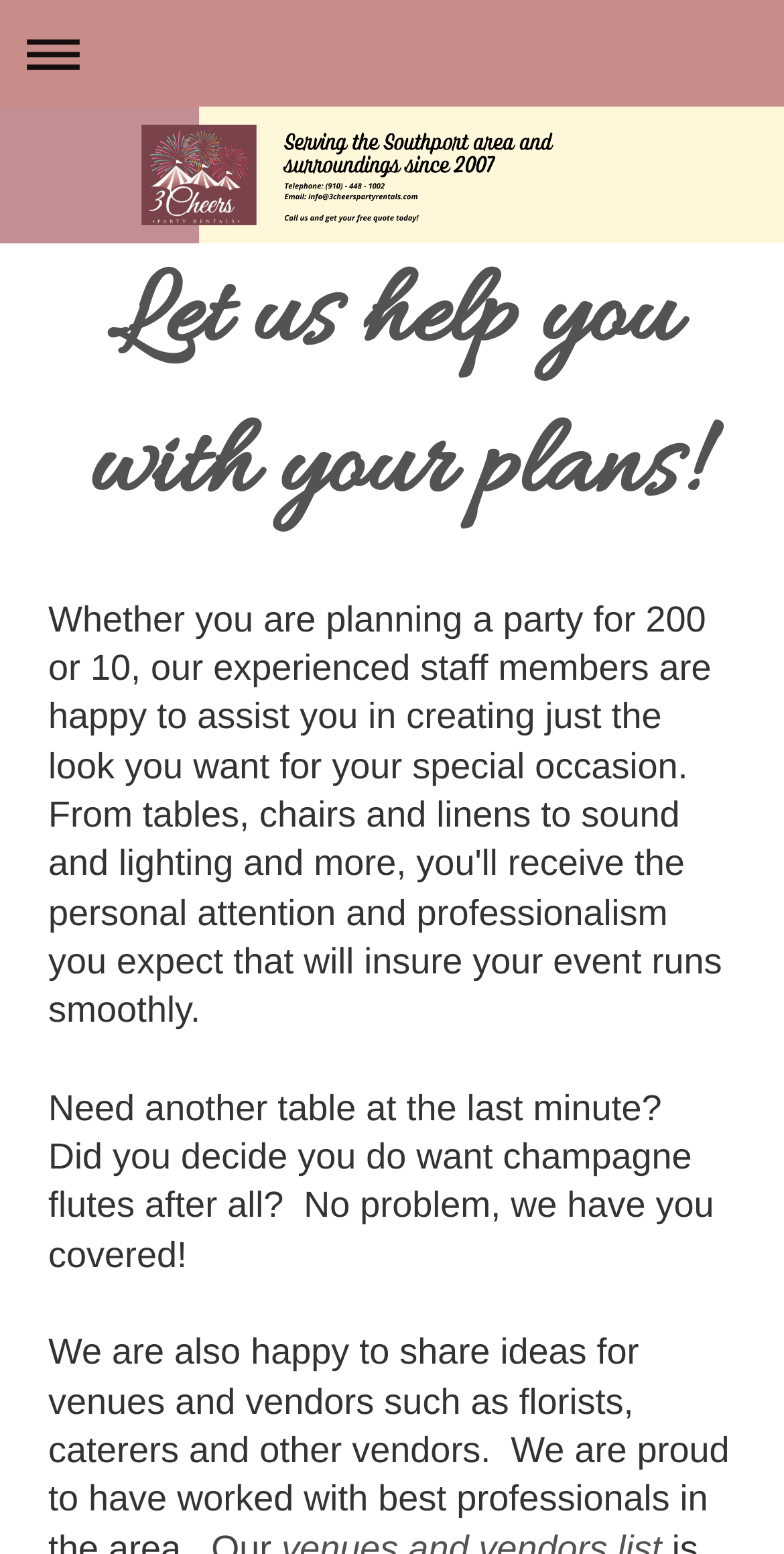Please find the main title text of this webpage.

Let us help you with your plans!